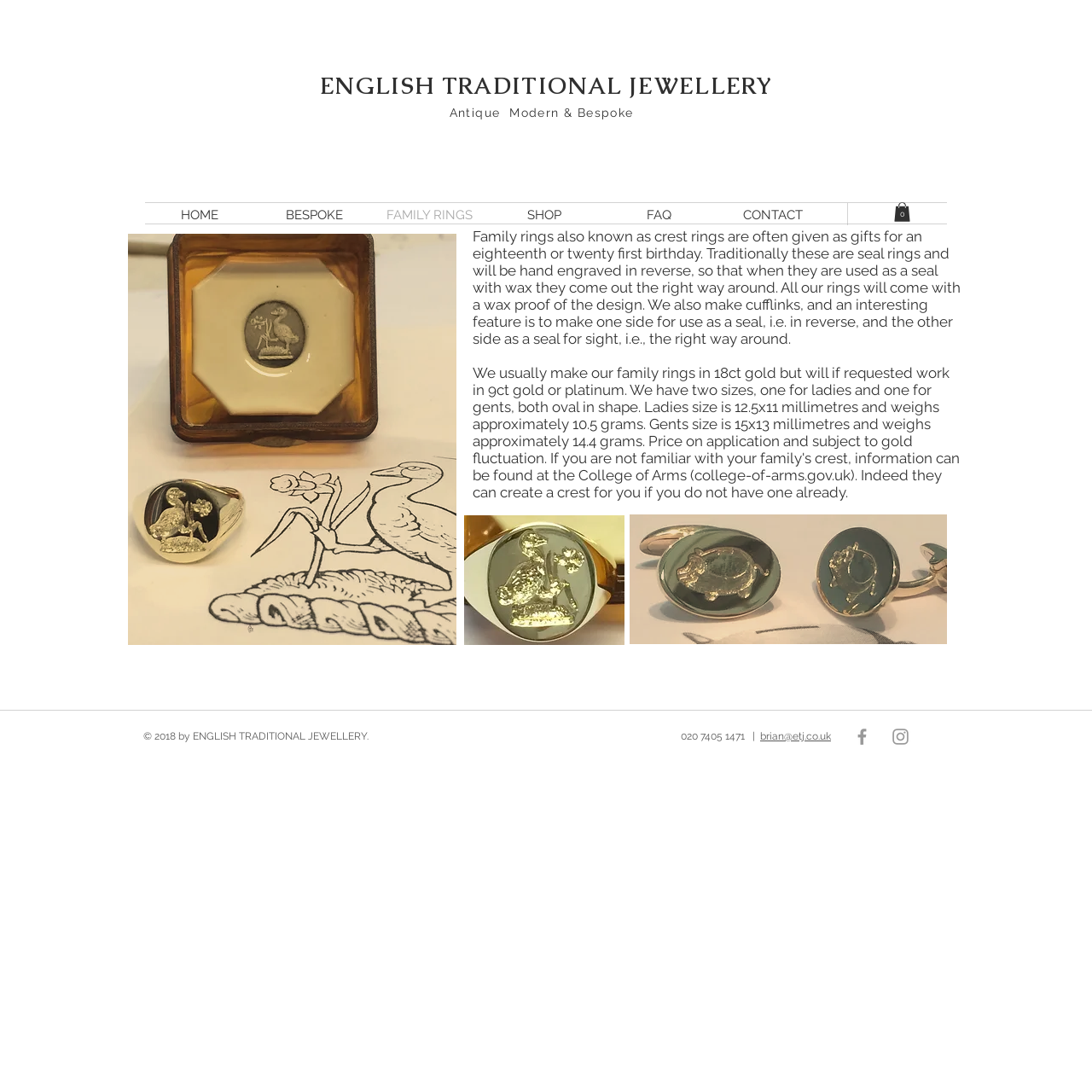Could you highlight the region that needs to be clicked to execute the instruction: "Click on the 'HOME' link"?

[0.13, 0.186, 0.235, 0.209]